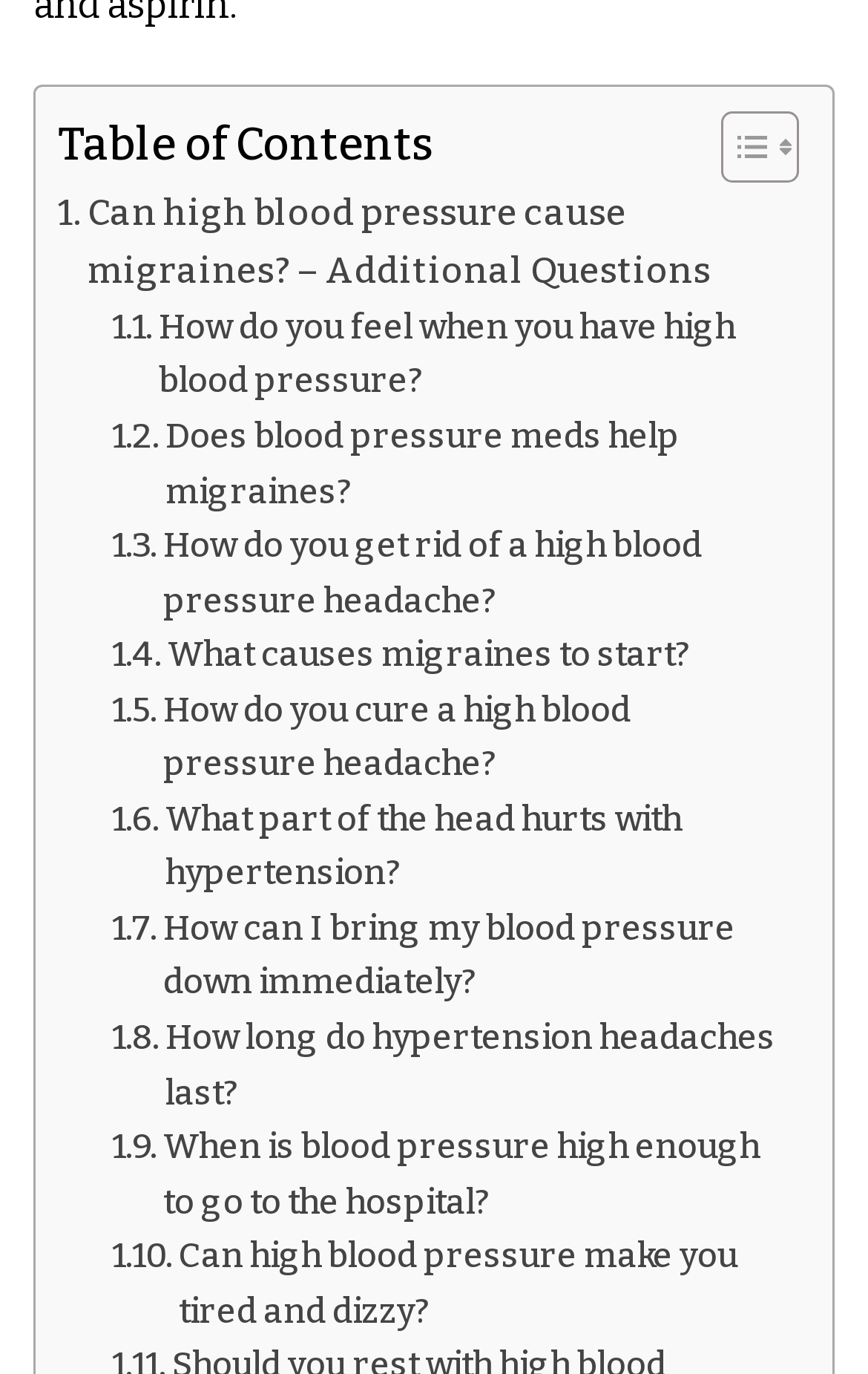Using the provided element description "What causes migraines to start?", determine the bounding box coordinates of the UI element.

[0.129, 0.457, 0.796, 0.497]